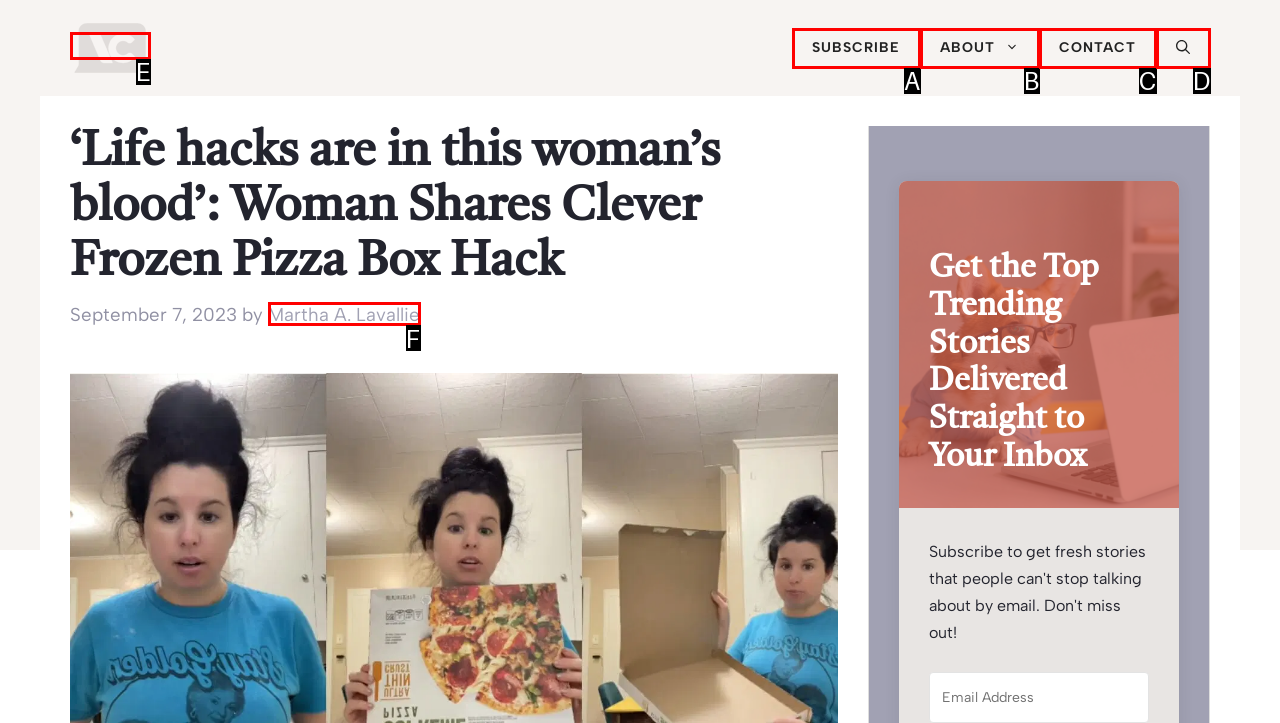Select the appropriate option that fits: Heating
Reply with the letter of the correct choice.

None